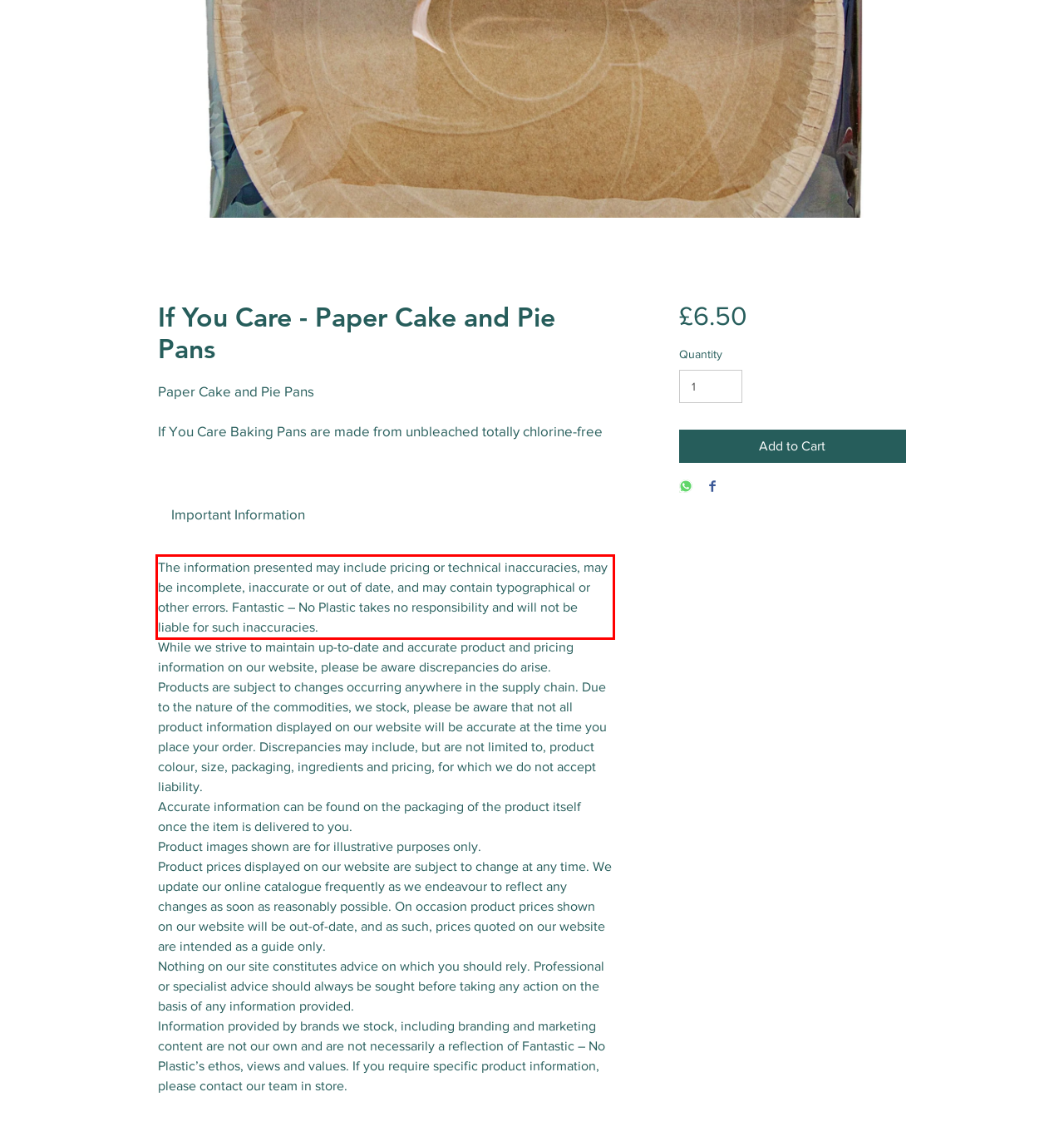There is a screenshot of a webpage with a red bounding box around a UI element. Please use OCR to extract the text within the red bounding box.

The information presented may include pricing or technical inaccuracies, may be incomplete, inaccurate or out of date, and may contain typographical or other errors. Fantastic – No Plastic takes no responsibility and will not be liable for such inaccuracies.